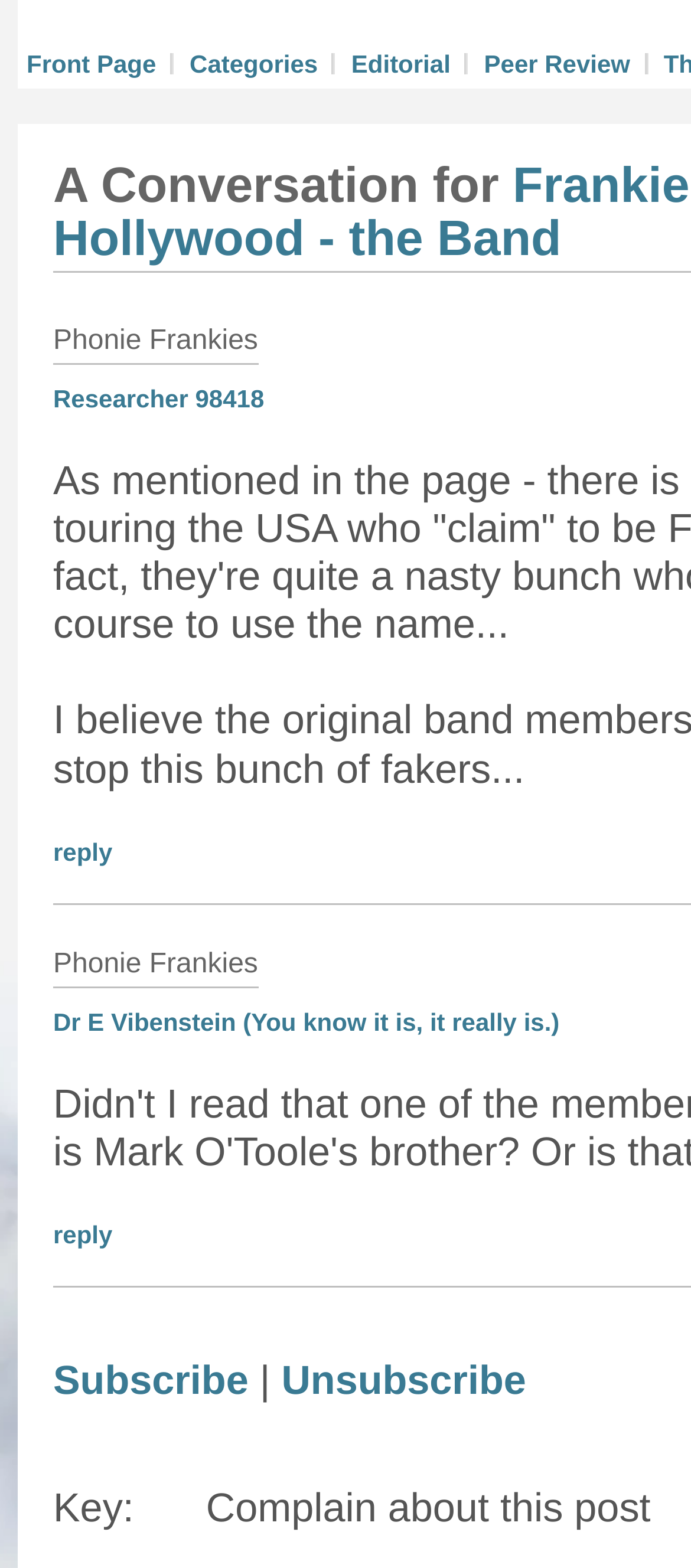Can you find the bounding box coordinates for the element to click on to achieve the instruction: "View Editorial"?

[0.508, 0.032, 0.652, 0.05]